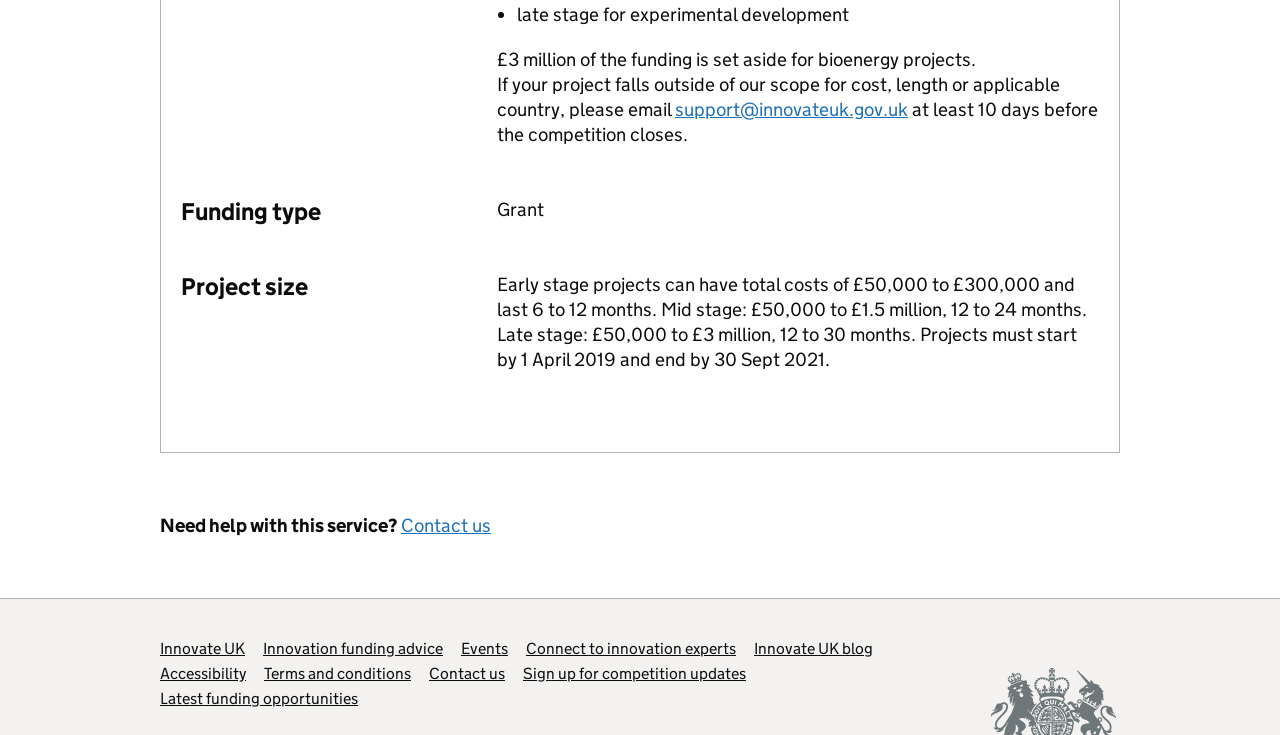Extract the bounding box coordinates of the UI element described: "Innovate UK blog". Provide the coordinates in the format [left, top, right, bottom] with values ranging from 0 to 1.

[0.589, 0.869, 0.682, 0.895]